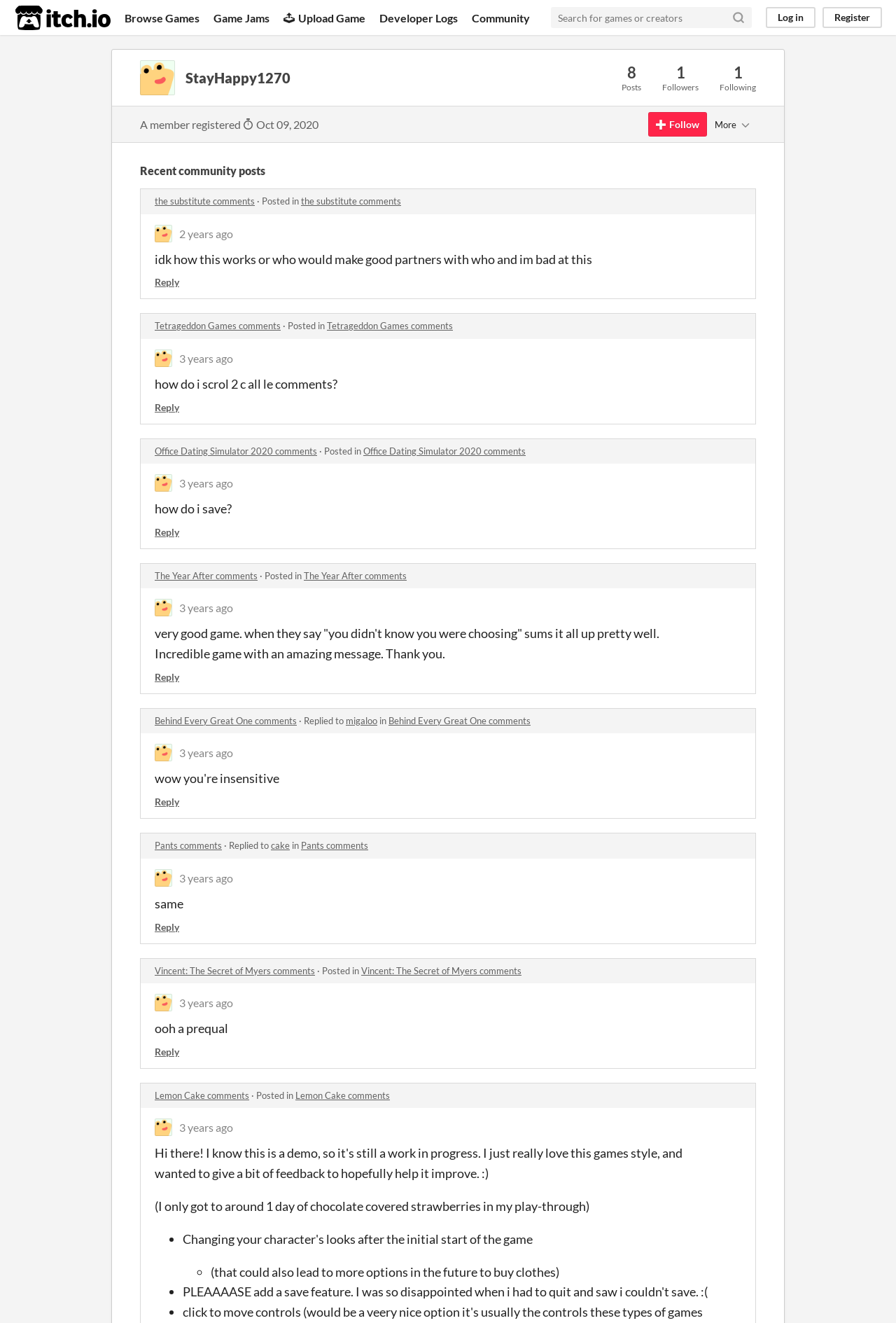Locate the bounding box of the UI element described by: "3 years ago" in the given webpage screenshot.

[0.2, 0.454, 0.26, 0.464]